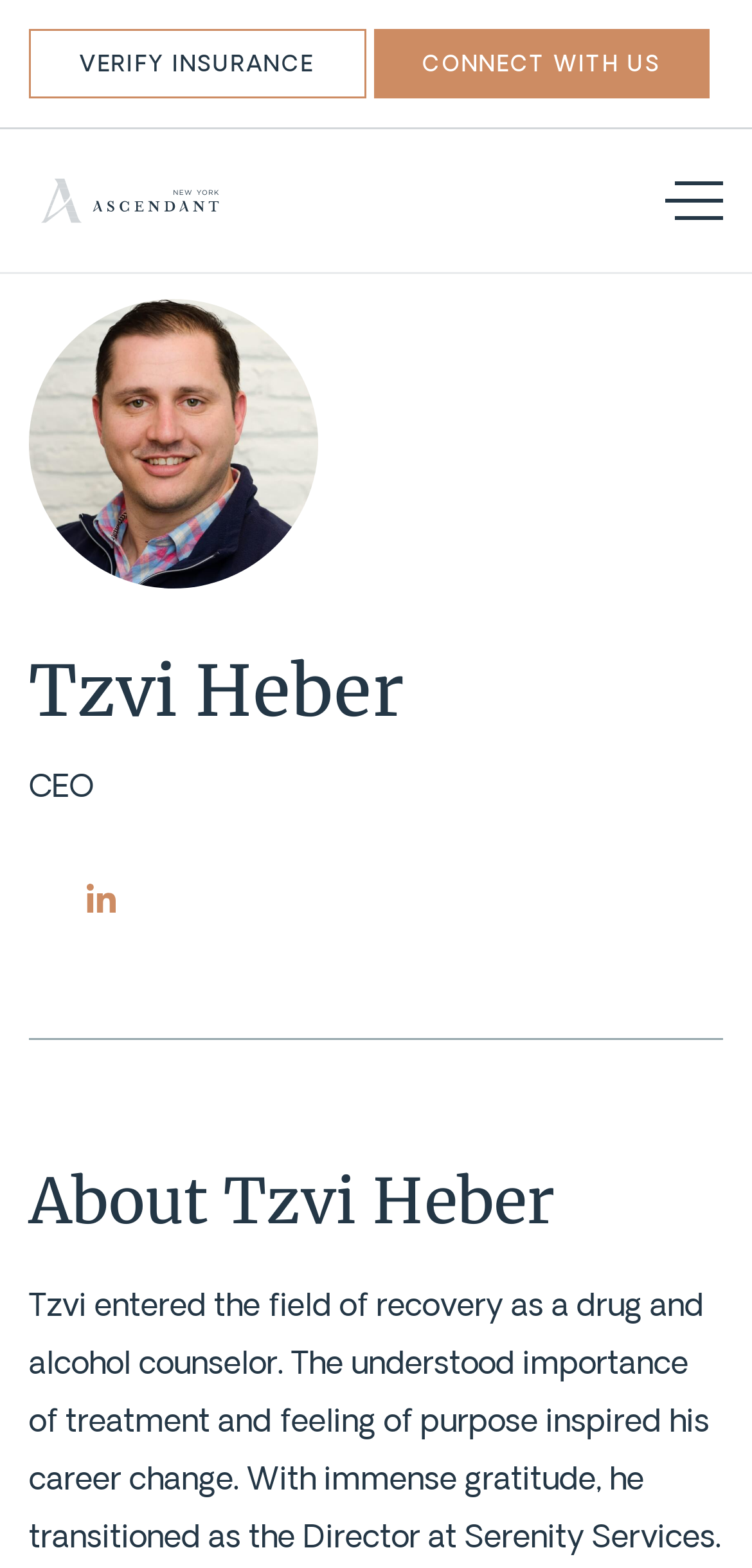Extract the bounding box coordinates for the UI element described as: "VERIFY INSURANCE".

[0.038, 0.018, 0.486, 0.063]